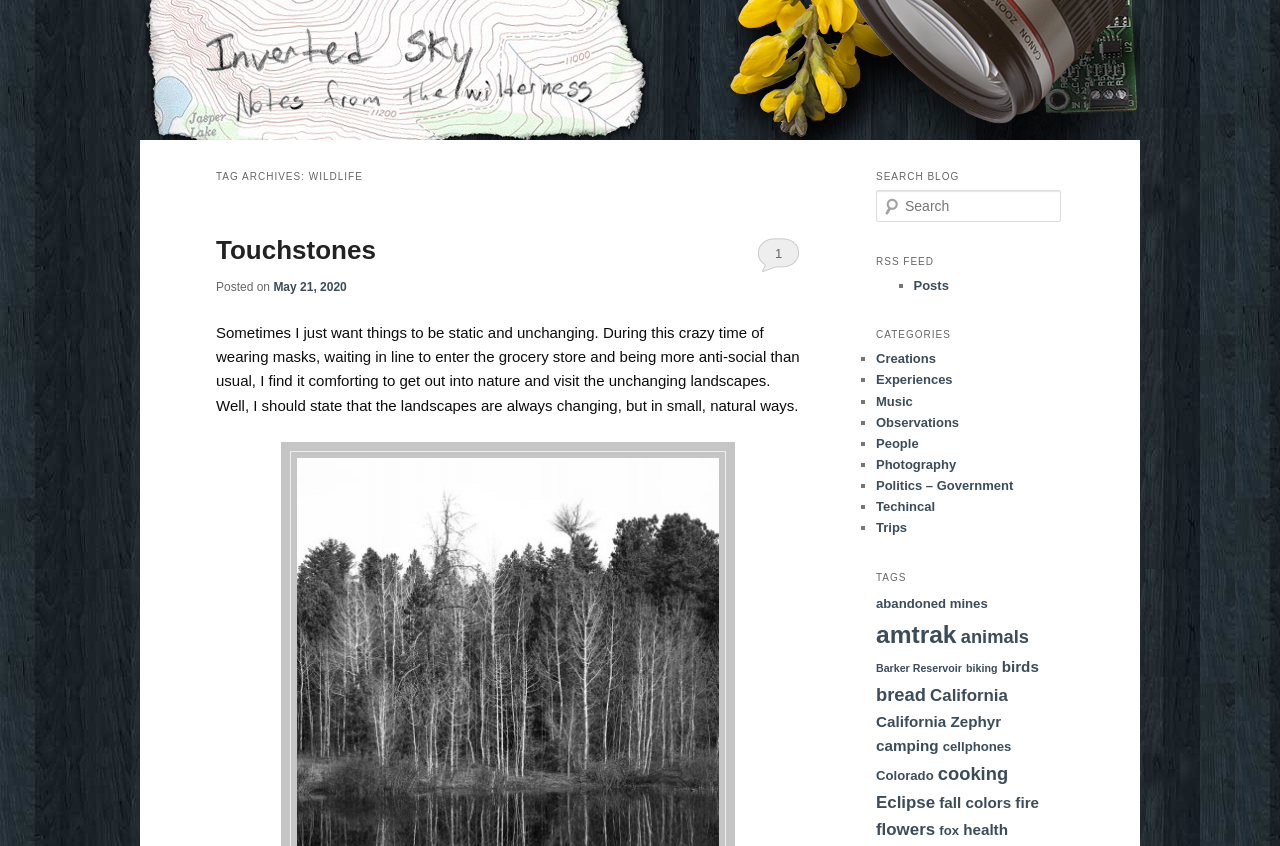Determine the bounding box coordinates of the UI element that matches the following description: "parent_node: Search name="s" placeholder="Search"". The coordinates should be four float numbers between 0 and 1 in the format [left, top, right, bottom].

[0.684, 0.225, 0.829, 0.263]